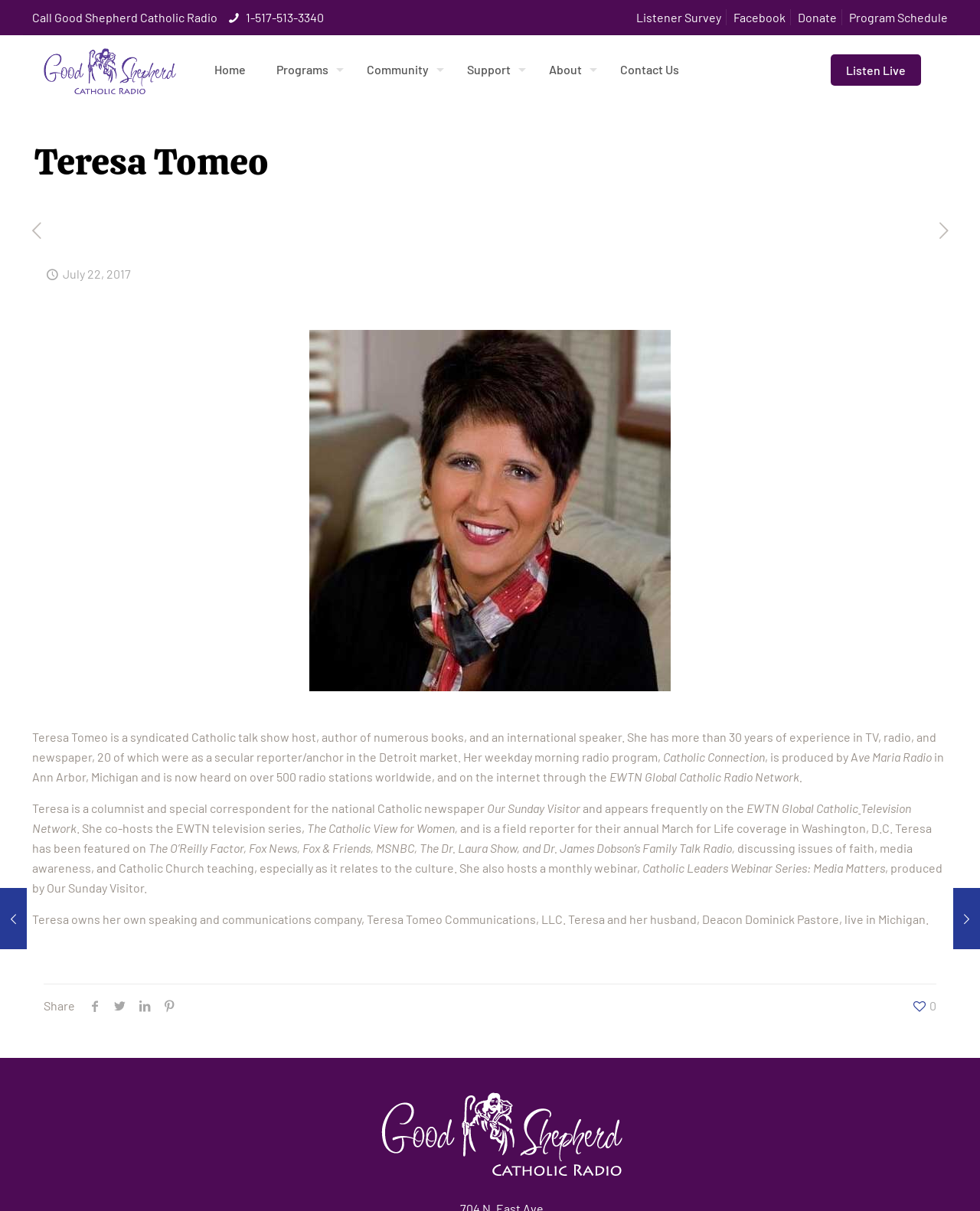Could you provide the bounding box coordinates for the portion of the screen to click to complete this instruction: "Share on Facebook"?

[0.084, 0.824, 0.11, 0.836]